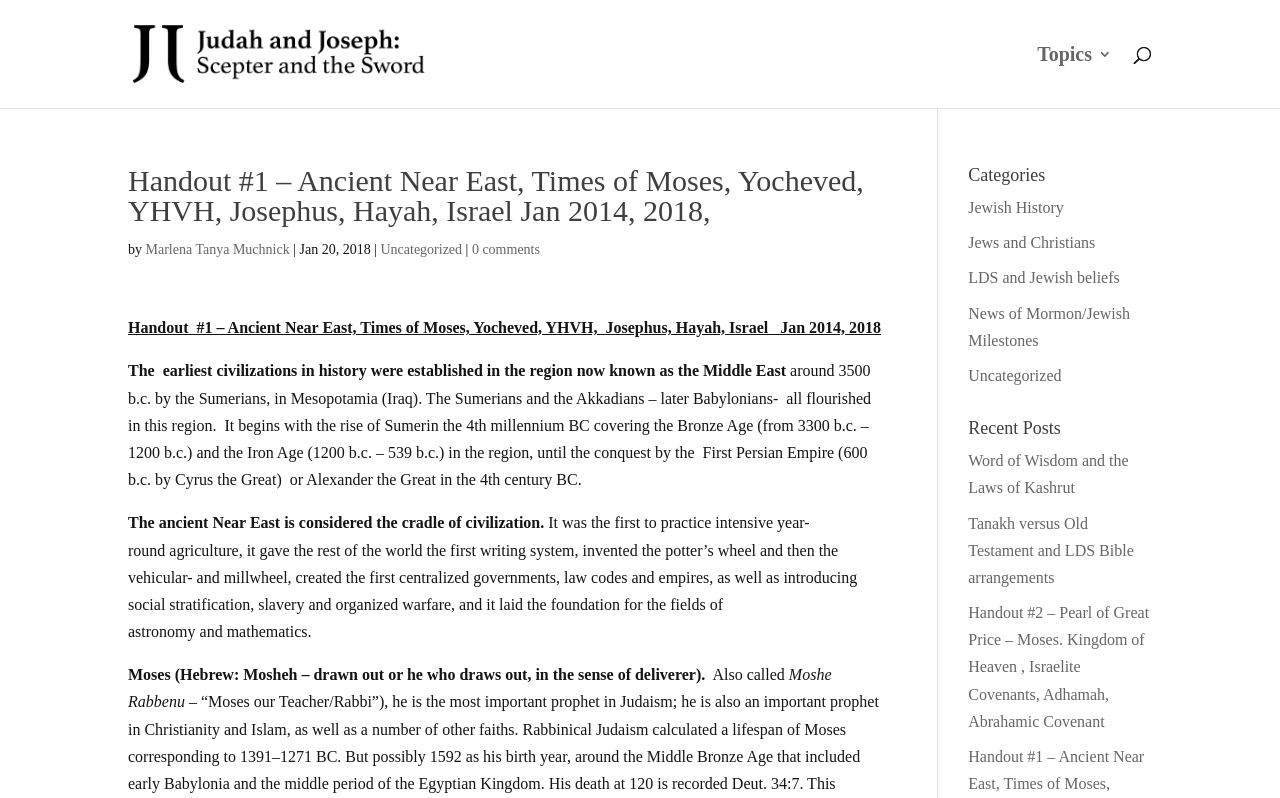Please specify the bounding box coordinates of the region to click in order to perform the following instruction: "Explore the category of Jewish History".

[0.756, 0.249, 0.831, 0.271]